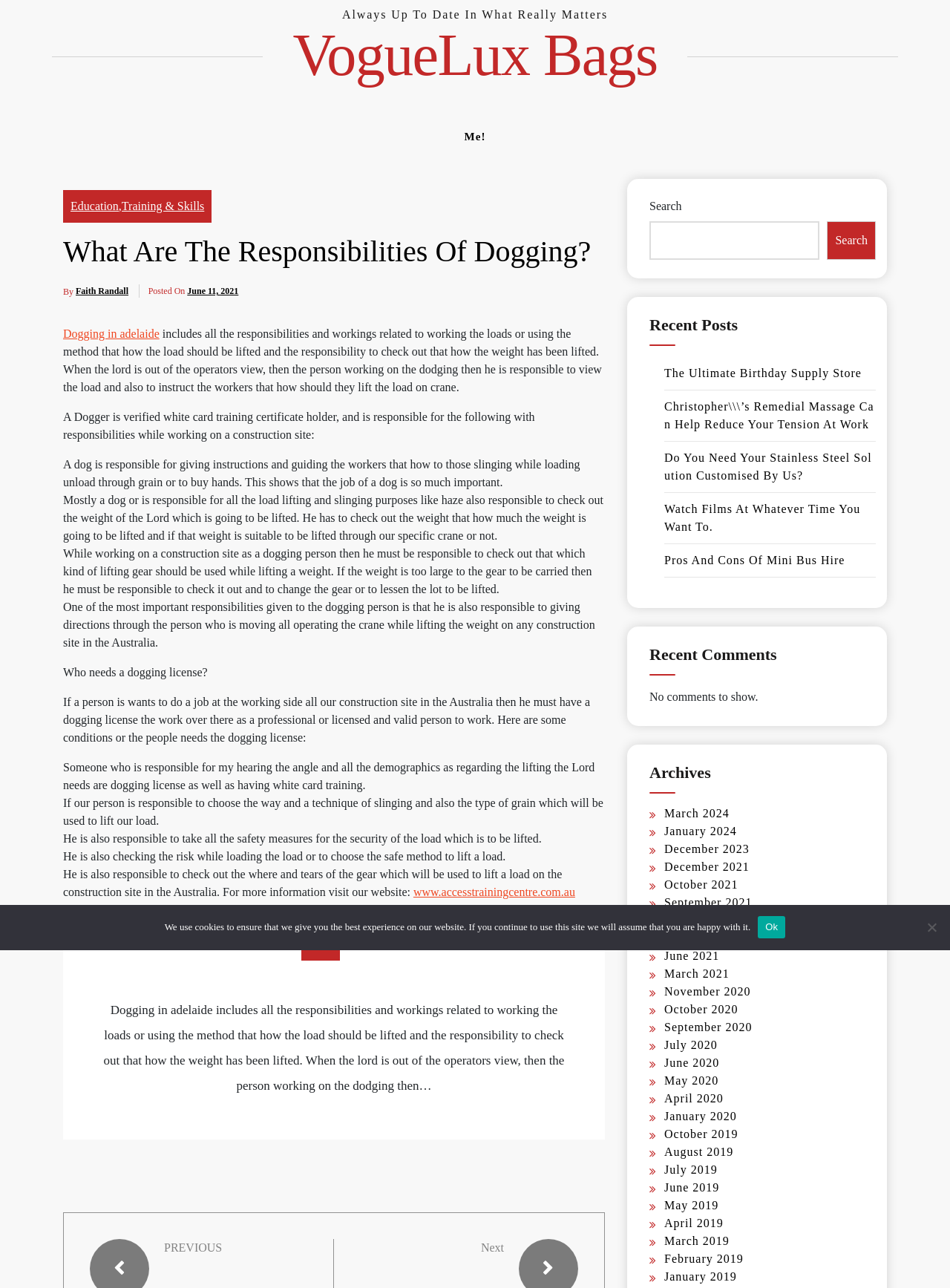Using the provided element description, identify the bounding box coordinates as (top-left x, top-left y, bottom-right x, bottom-right y). Ensure all values are between 0 and 1. Description: Call Us Today: (562) 436-3900

None